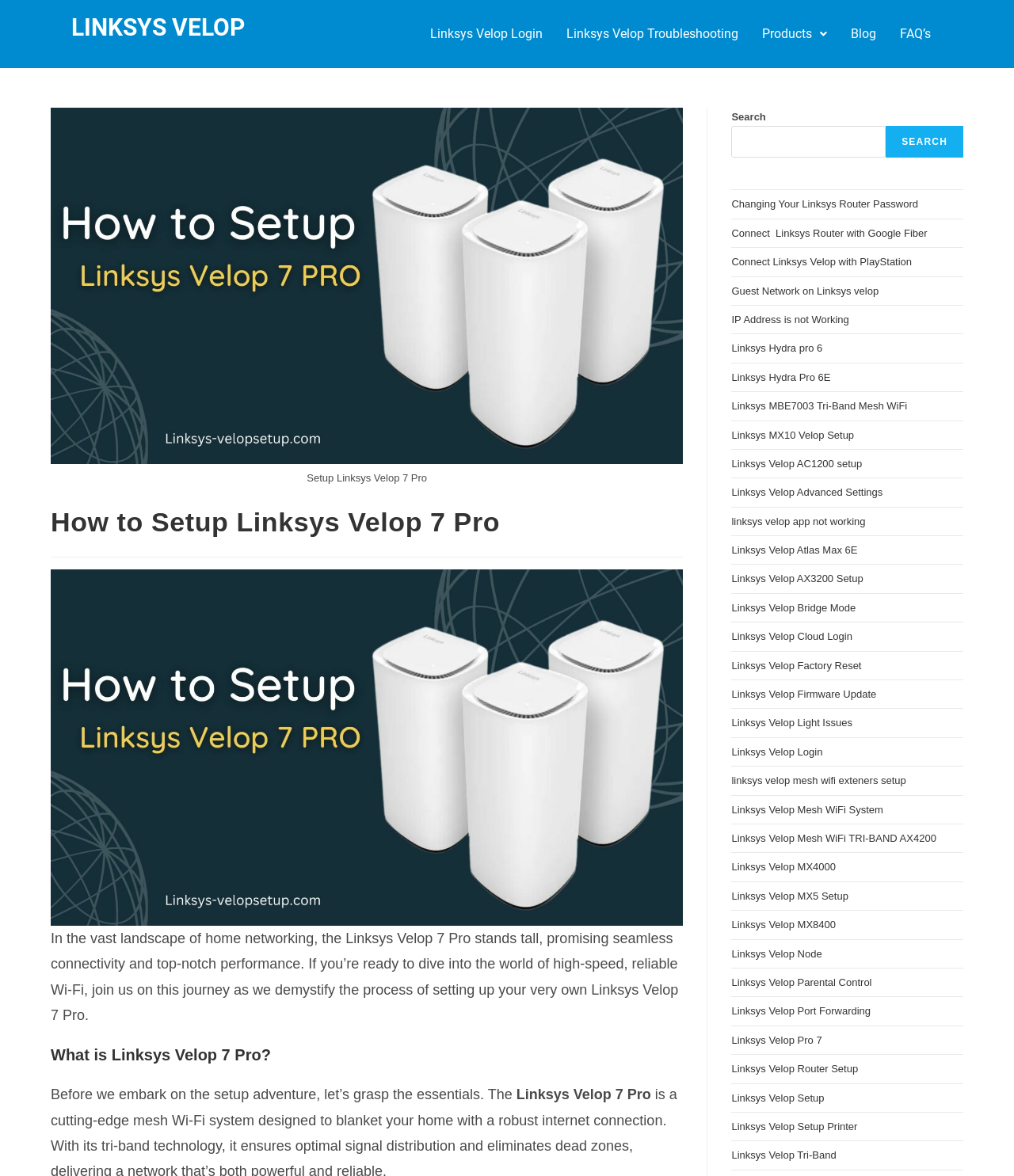Provide the bounding box coordinates of the area you need to click to execute the following instruction: "Visit the HOMEPAGE".

None